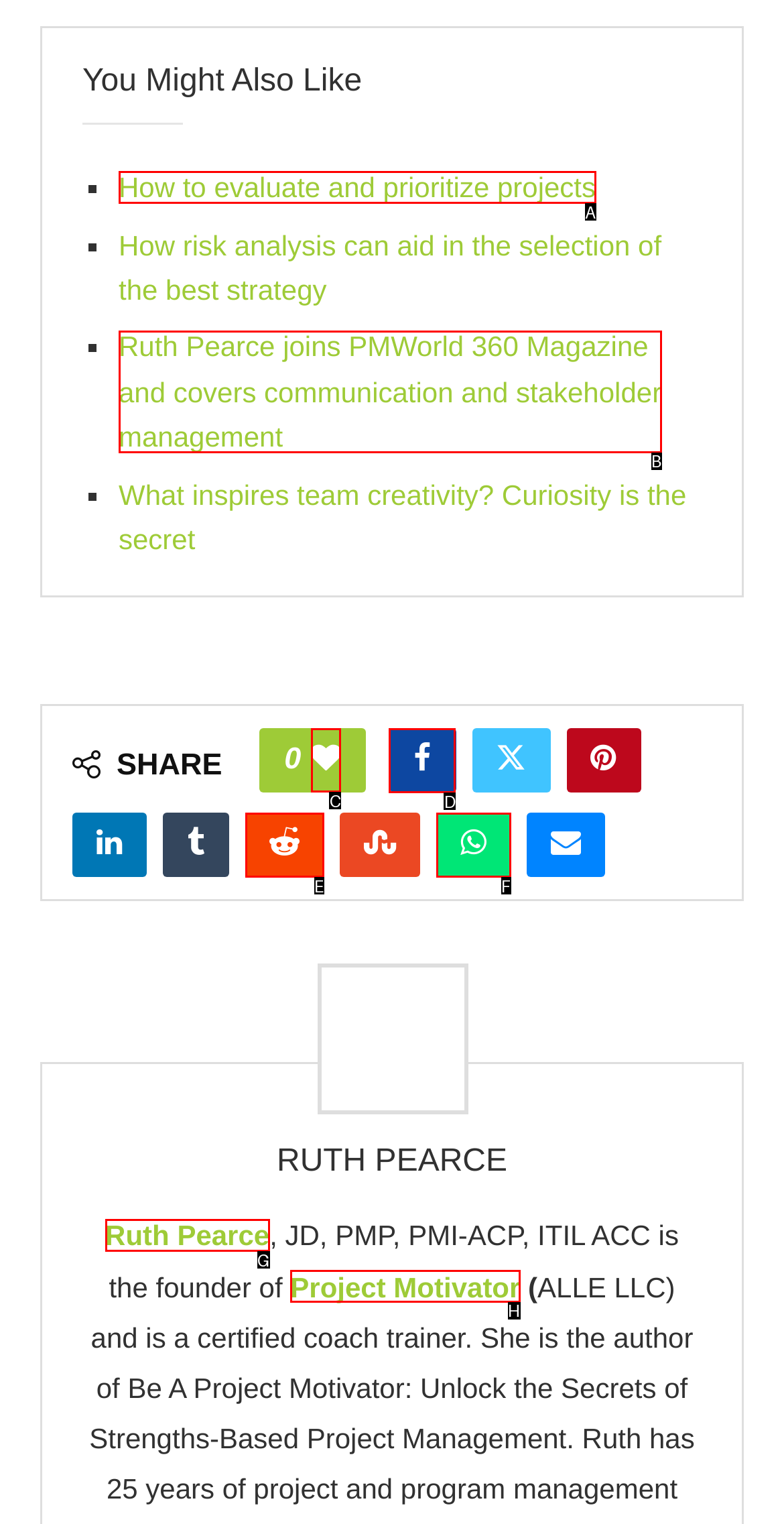Choose the HTML element you need to click to achieve the following task: Like this post
Respond with the letter of the selected option from the given choices directly.

C